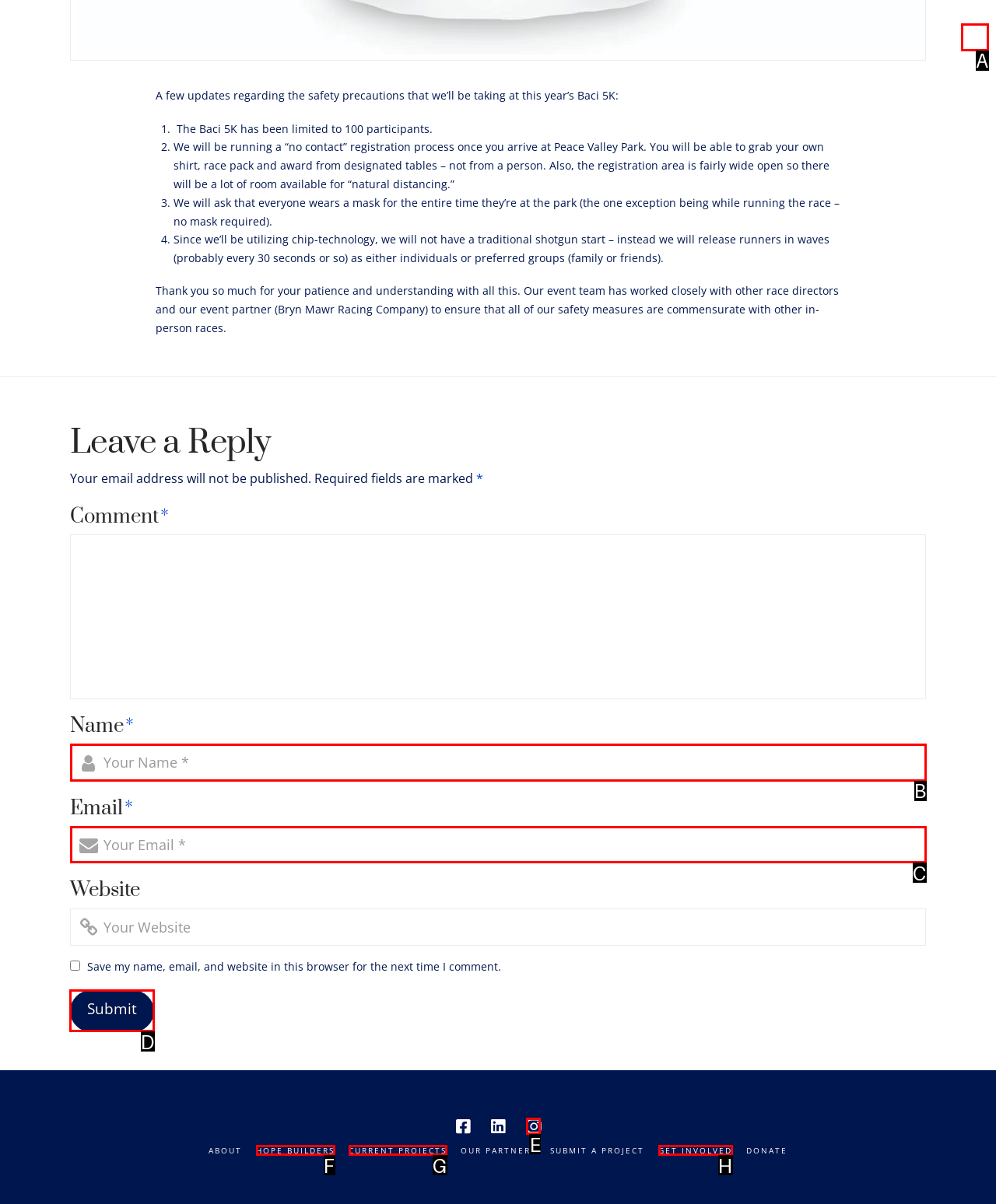Determine which HTML element should be clicked for this task: Submit the comment
Provide the option's letter from the available choices.

D